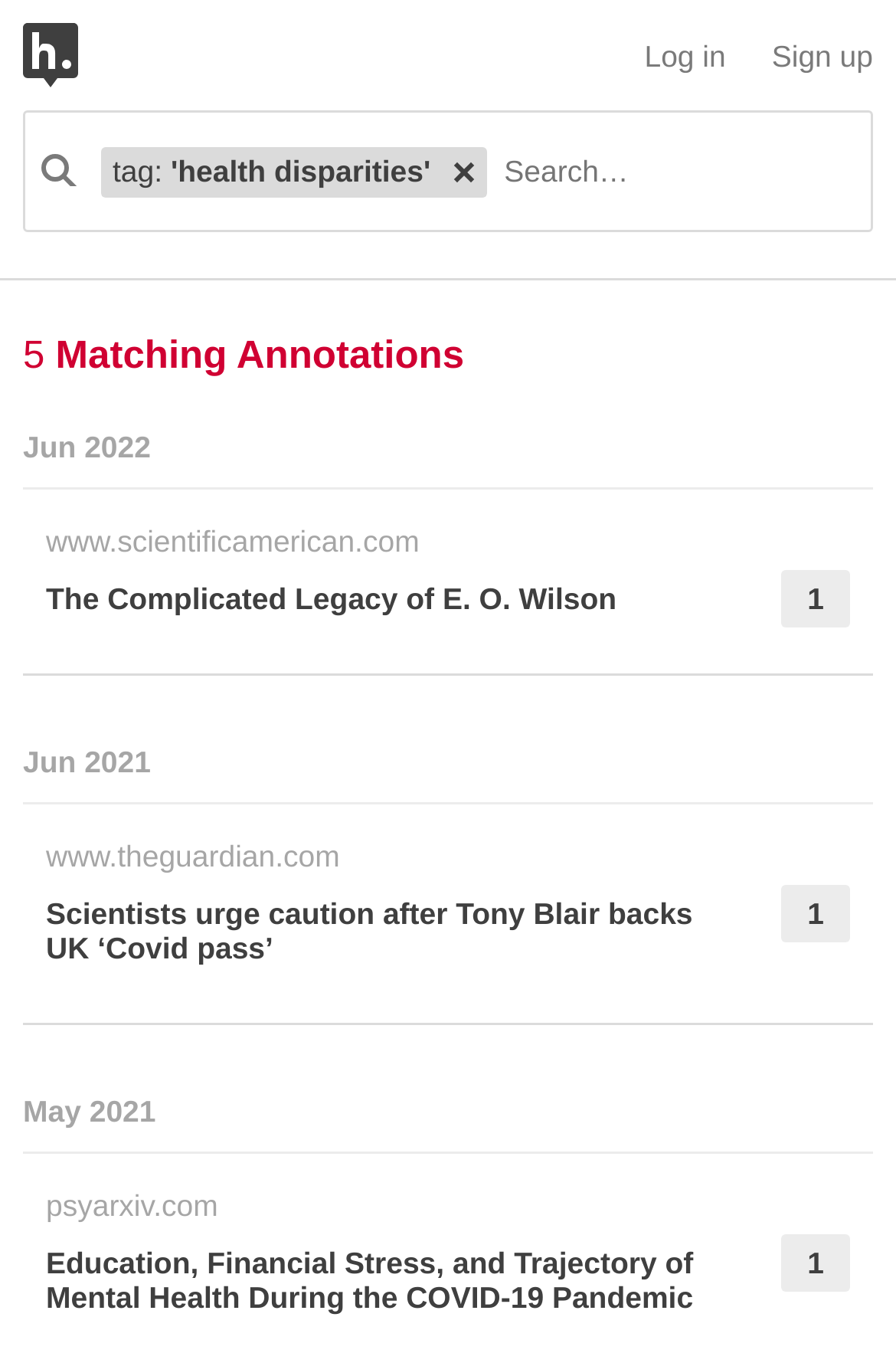What is the type of content being searched?
Give a detailed and exhaustive answer to the question.

I looked at the search box and the search results, and inferred that the type of content being searched is annotations, which are related to articles or websites.